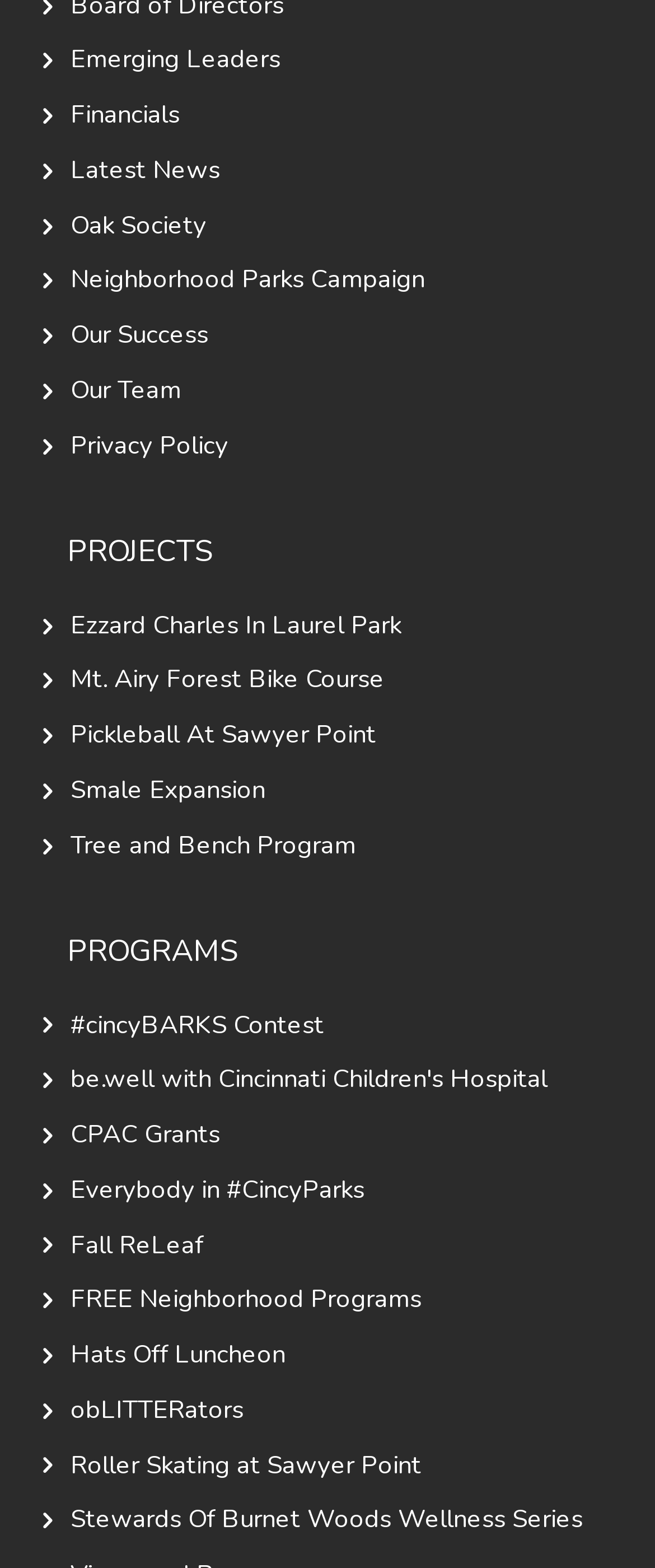Refer to the screenshot and give an in-depth answer to this question: How many projects are listed on the webpage?

I counted the number of links under the 'PROJECTS' heading and found that there are 8 projects listed on the webpage, including 'Ezzard Charles In Laurel Park', 'Mt. Airy Forest Bike Course', and so on.